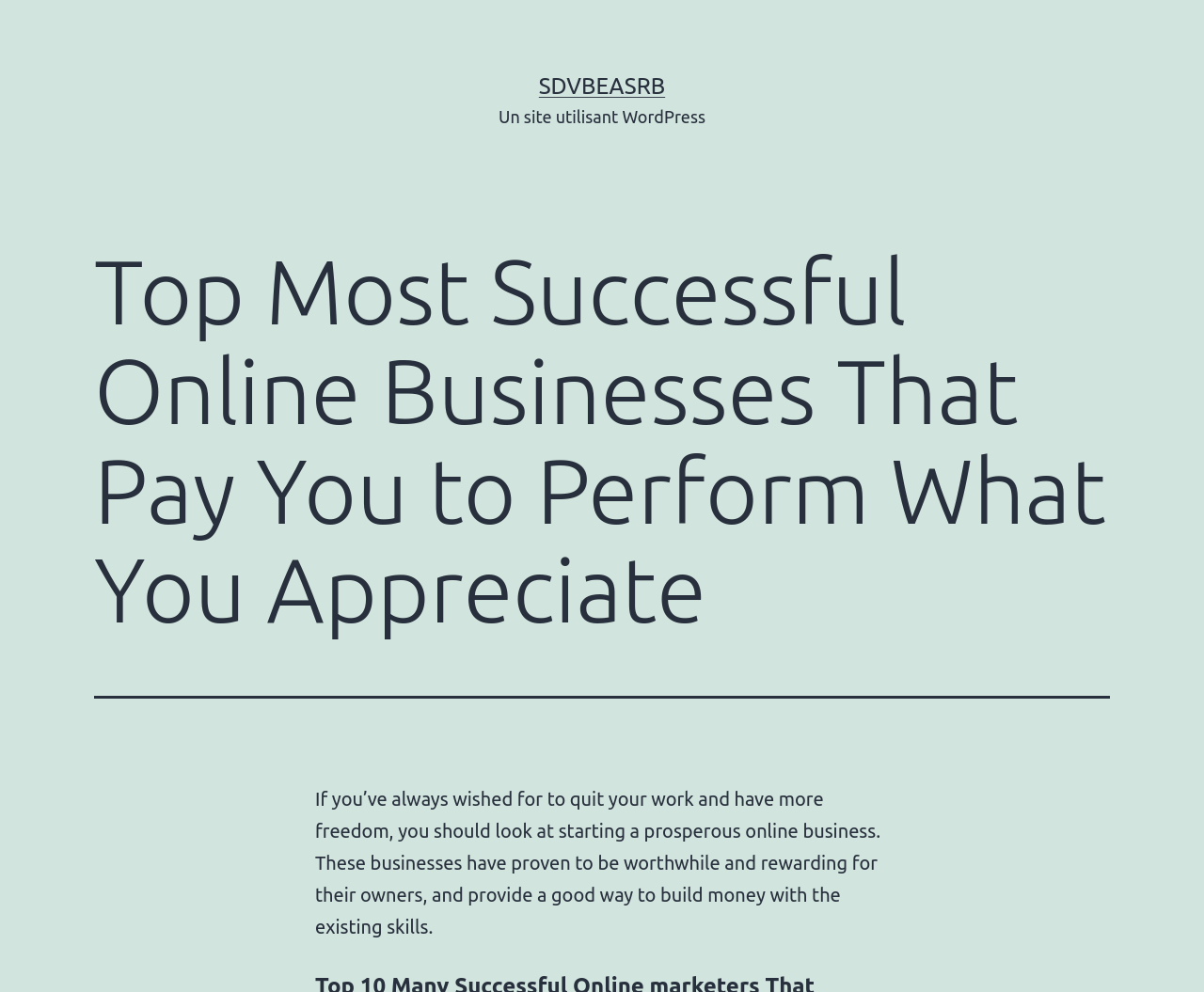Please determine the headline of the webpage and provide its content.

Top Most Successful Online Businesses That Pay You to Perform What You Appreciate